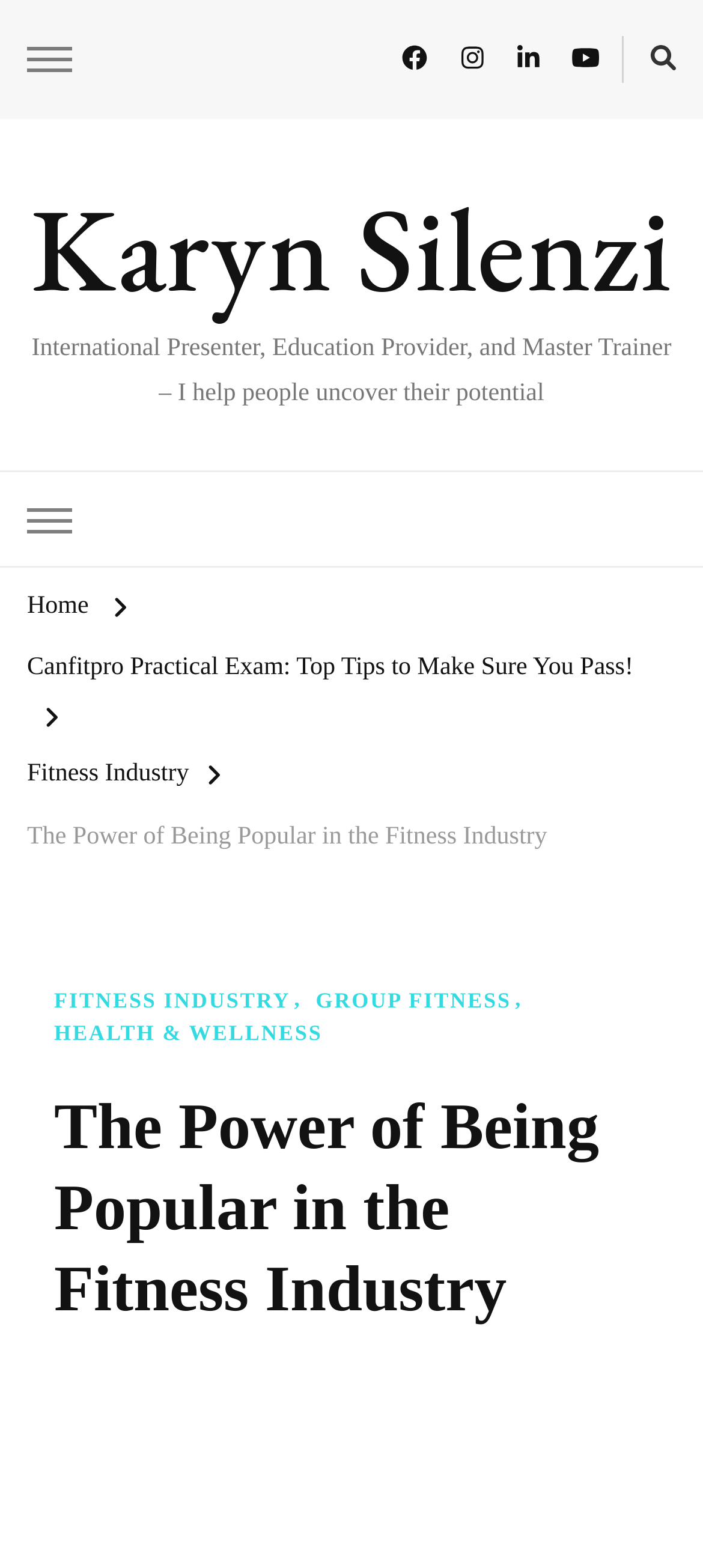Please identify the bounding box coordinates of the element I need to click to follow this instruction: "Go to the Home page".

[0.038, 0.381, 0.126, 0.398]